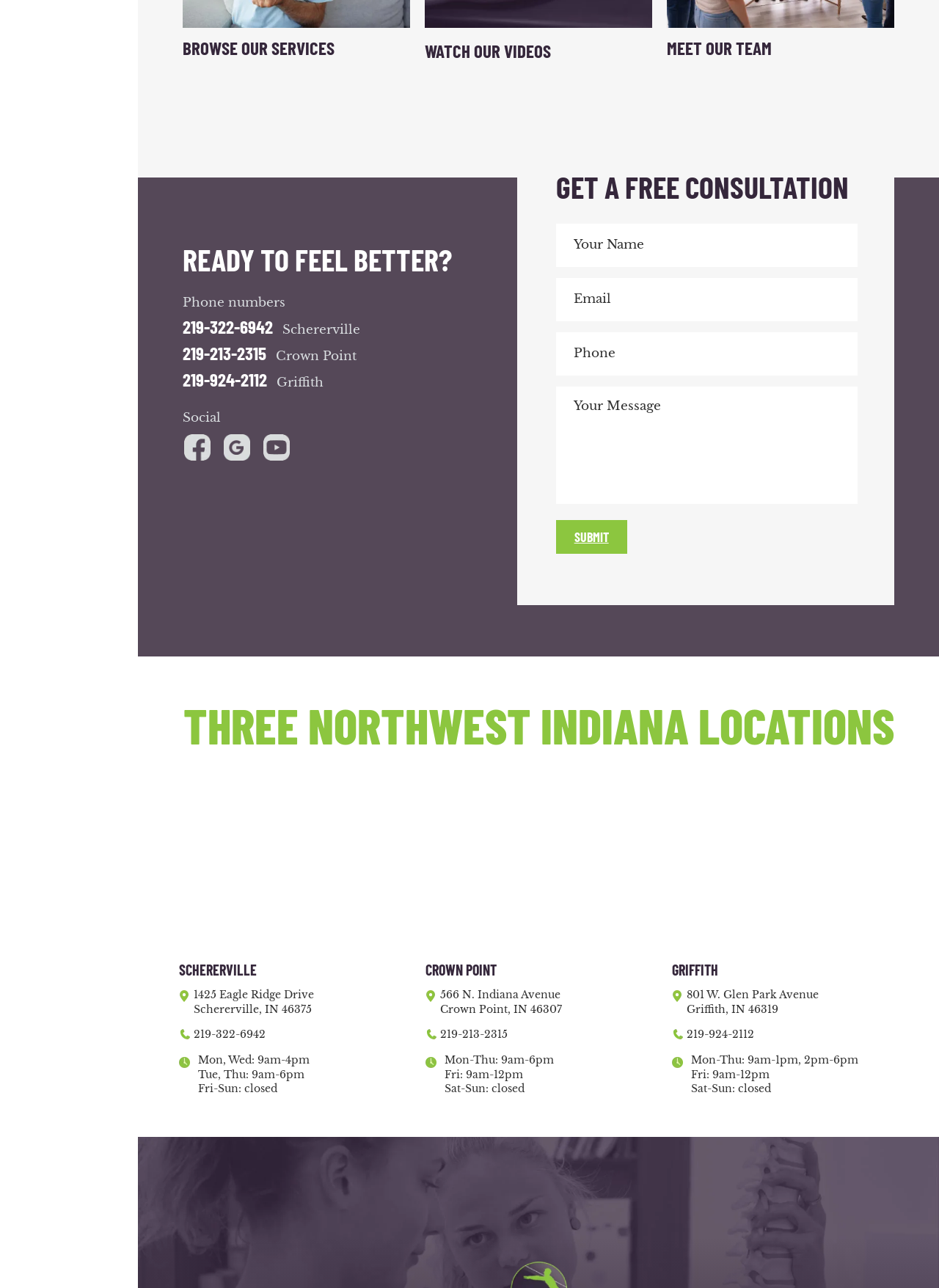Please find the bounding box coordinates of the element that needs to be clicked to perform the following instruction: "Visit the Schererville location". The bounding box coordinates should be four float numbers between 0 and 1, represented as [left, top, right, bottom].

[0.191, 0.767, 0.334, 0.79]